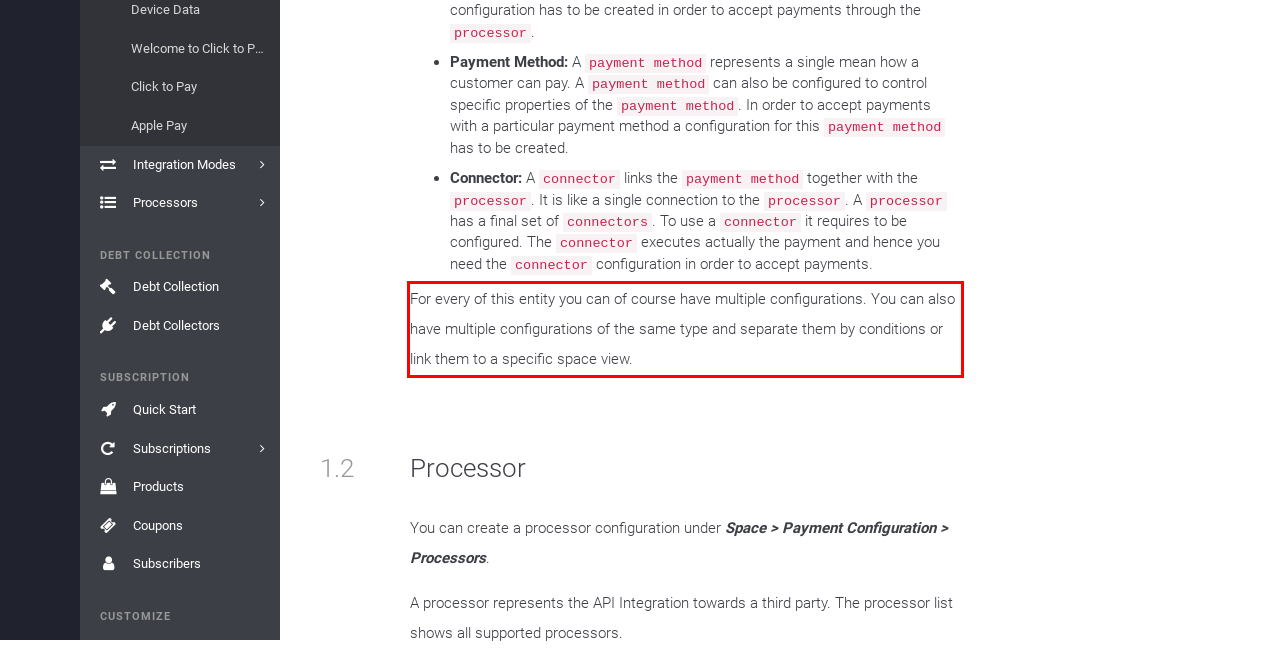Using the provided webpage screenshot, identify and read the text within the red rectangle bounding box.

For every of this entity you can of course have multiple configurations. You can also have multiple configurations of the same type and separate them by conditions or link them to a specific space view.